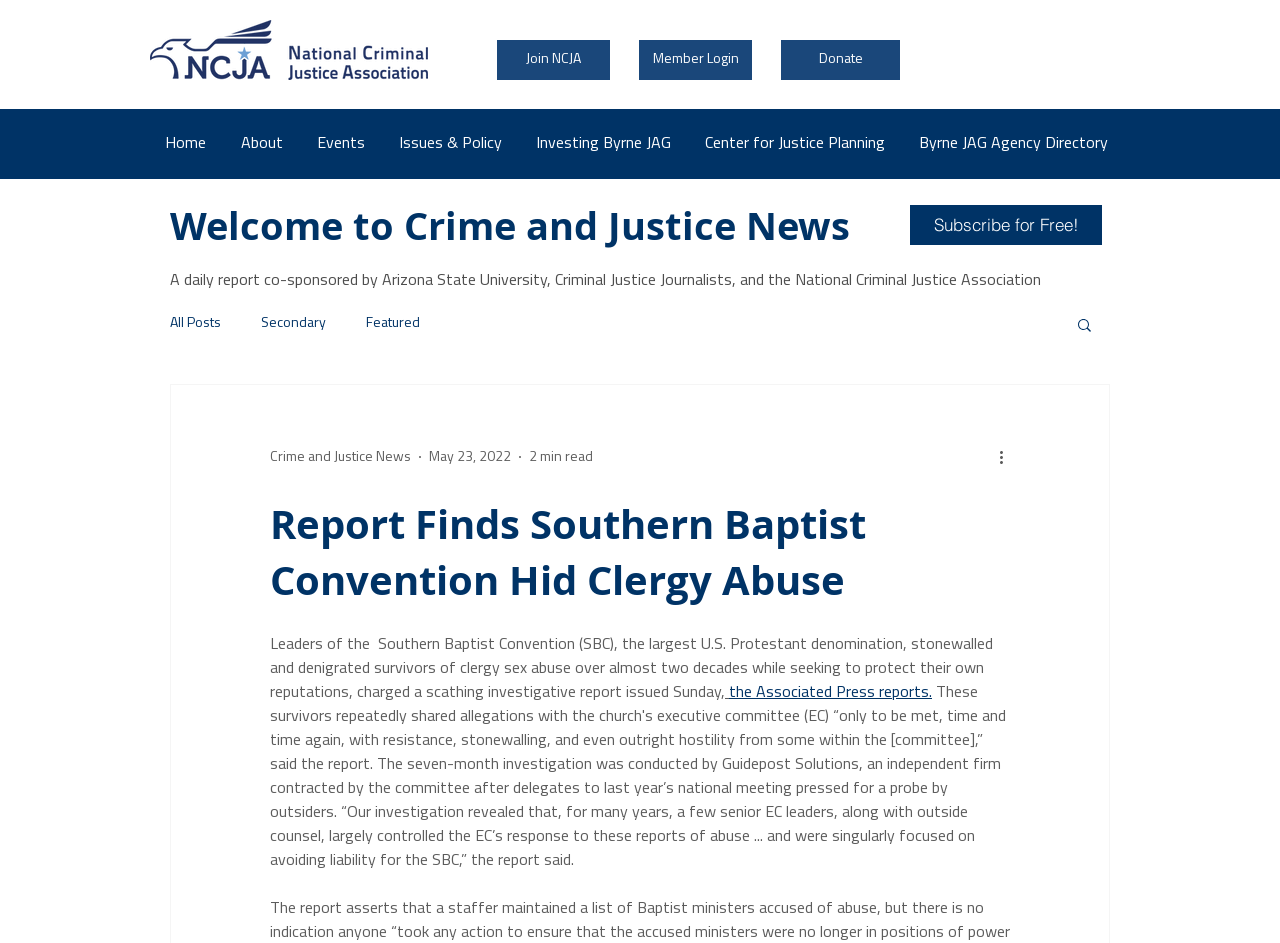Determine the bounding box coordinates of the UI element described below. Use the format (top-left x, top-left y, bottom-right x, bottom-right y) with floating point numbers between 0 and 1: aria-label="More actions"

[0.778, 0.472, 0.797, 0.498]